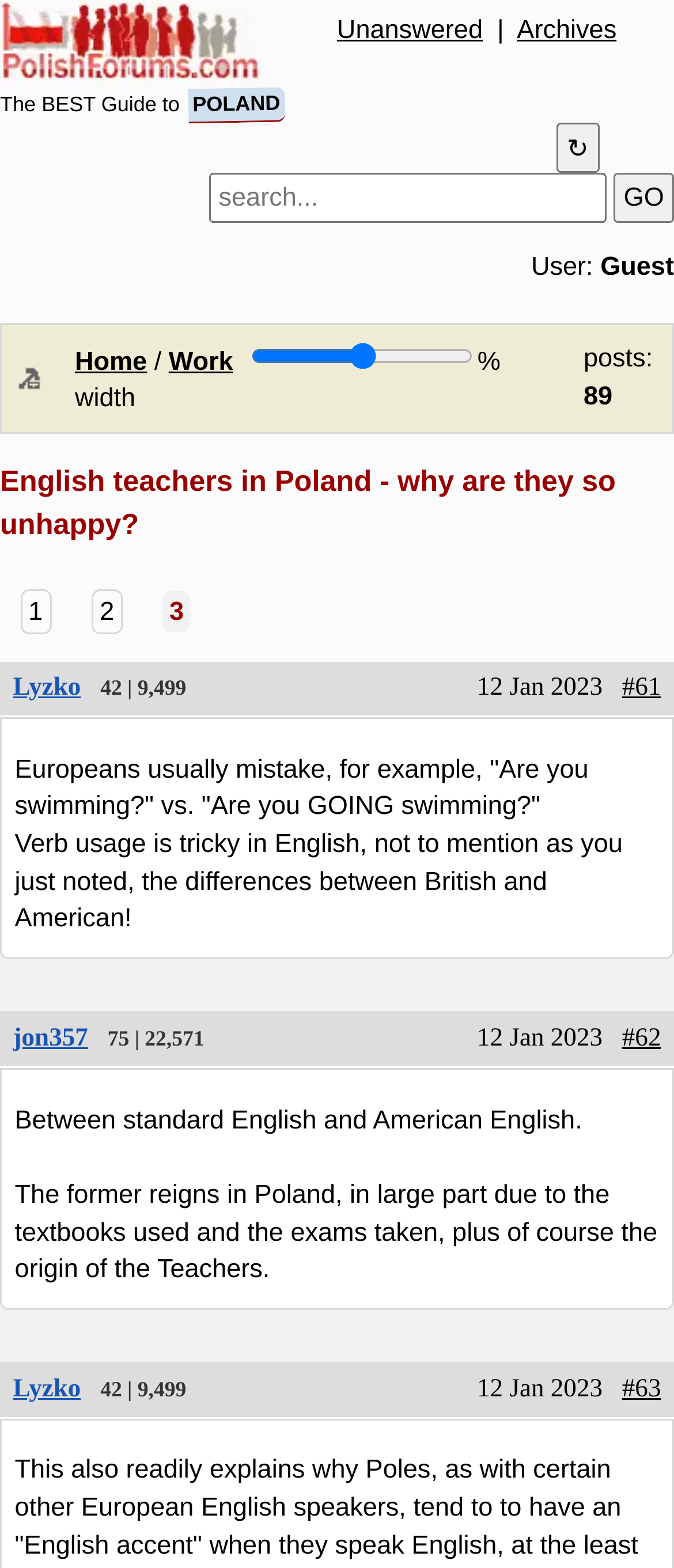Determine the bounding box coordinates of the region that needs to be clicked to achieve the task: "Search for something".

[0.31, 0.111, 0.9, 0.142]